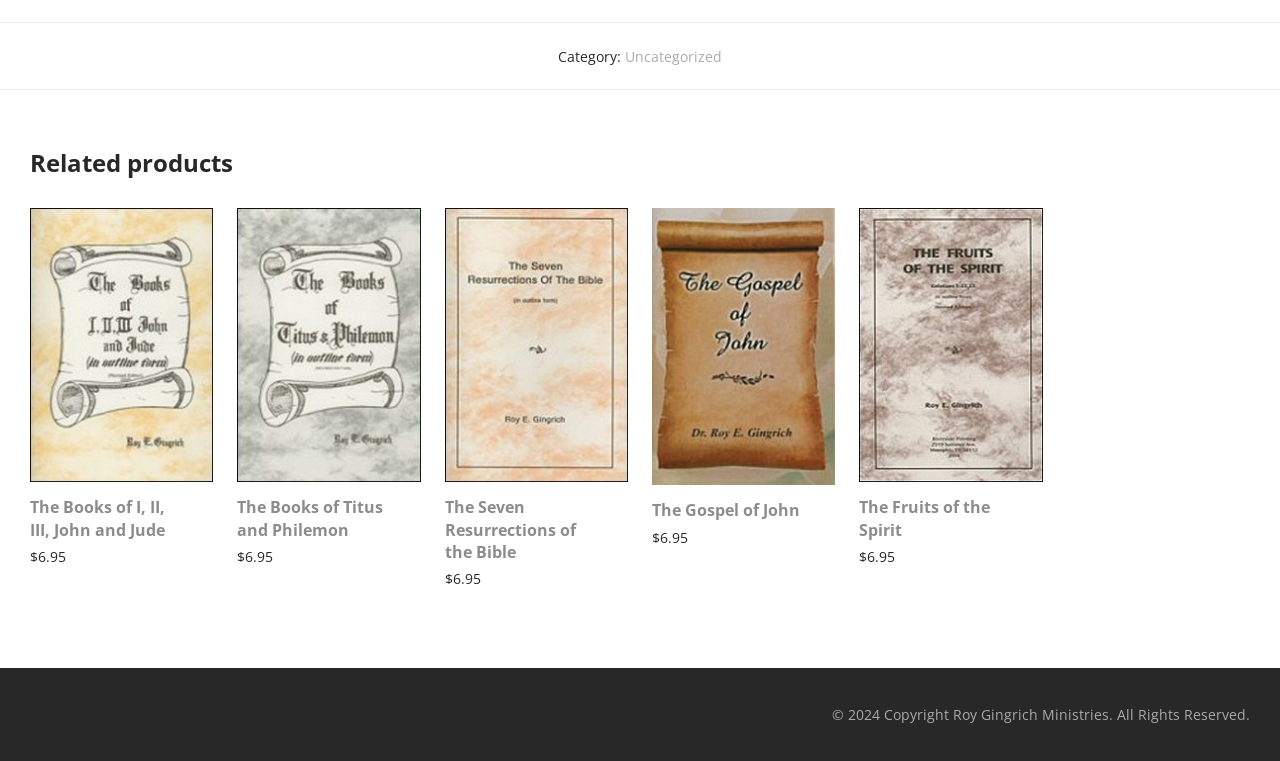Locate the bounding box coordinates of the clickable element to fulfill the following instruction: "View details of The Books of I, II, III, John and Jude". Provide the coordinates as four float numbers between 0 and 1 in the format [left, top, right, bottom].

[0.023, 0.652, 0.167, 0.711]